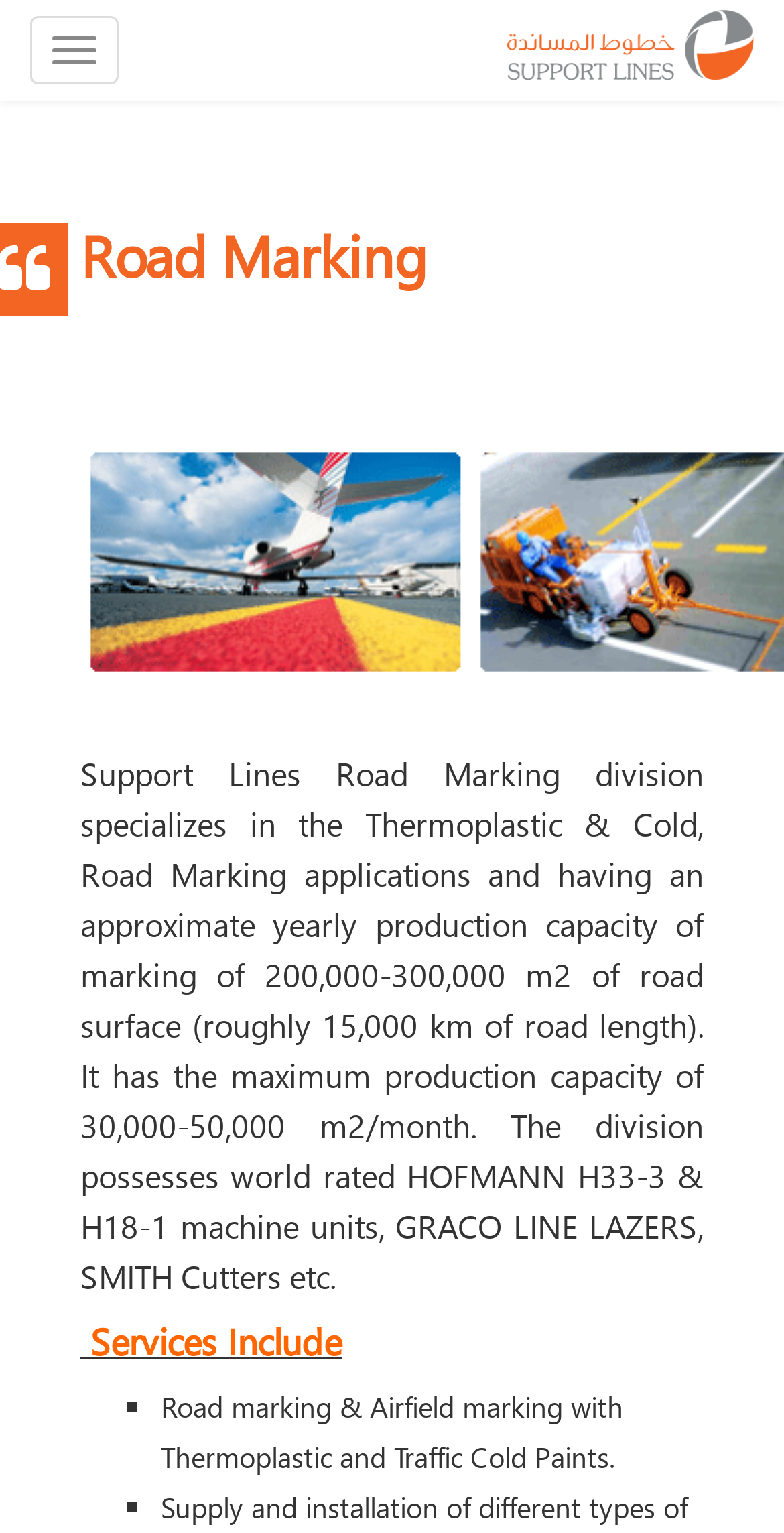Determine the bounding box coordinates (top-left x, top-left y, bottom-right x, bottom-right y) of the UI element described in the following text: parent_node: Toggle navigation

[0.608, 0.0, 1.0, 0.066]